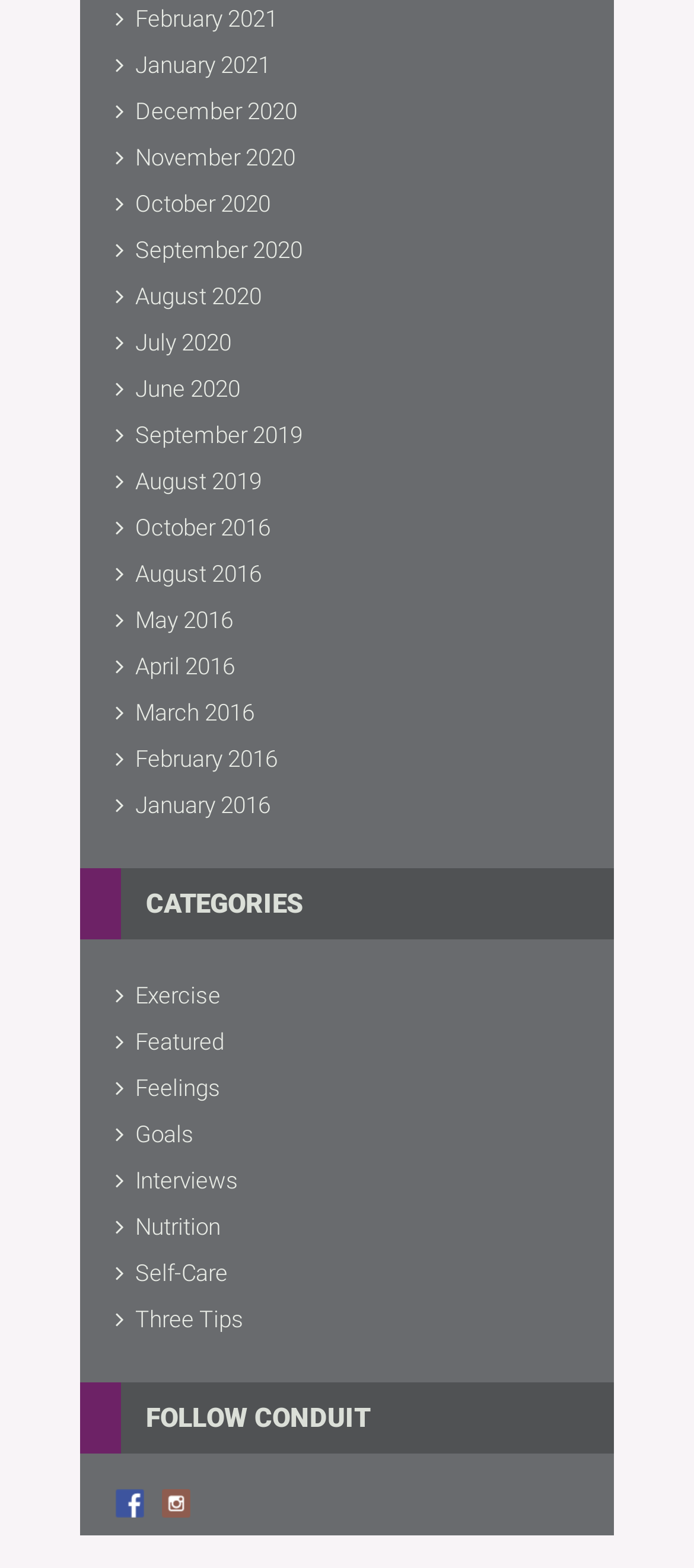Using the provided description: "Self-Care", find the bounding box coordinates of the corresponding UI element. The output should be four float numbers between 0 and 1, in the format [left, top, right, bottom].

[0.167, 0.801, 0.328, 0.822]